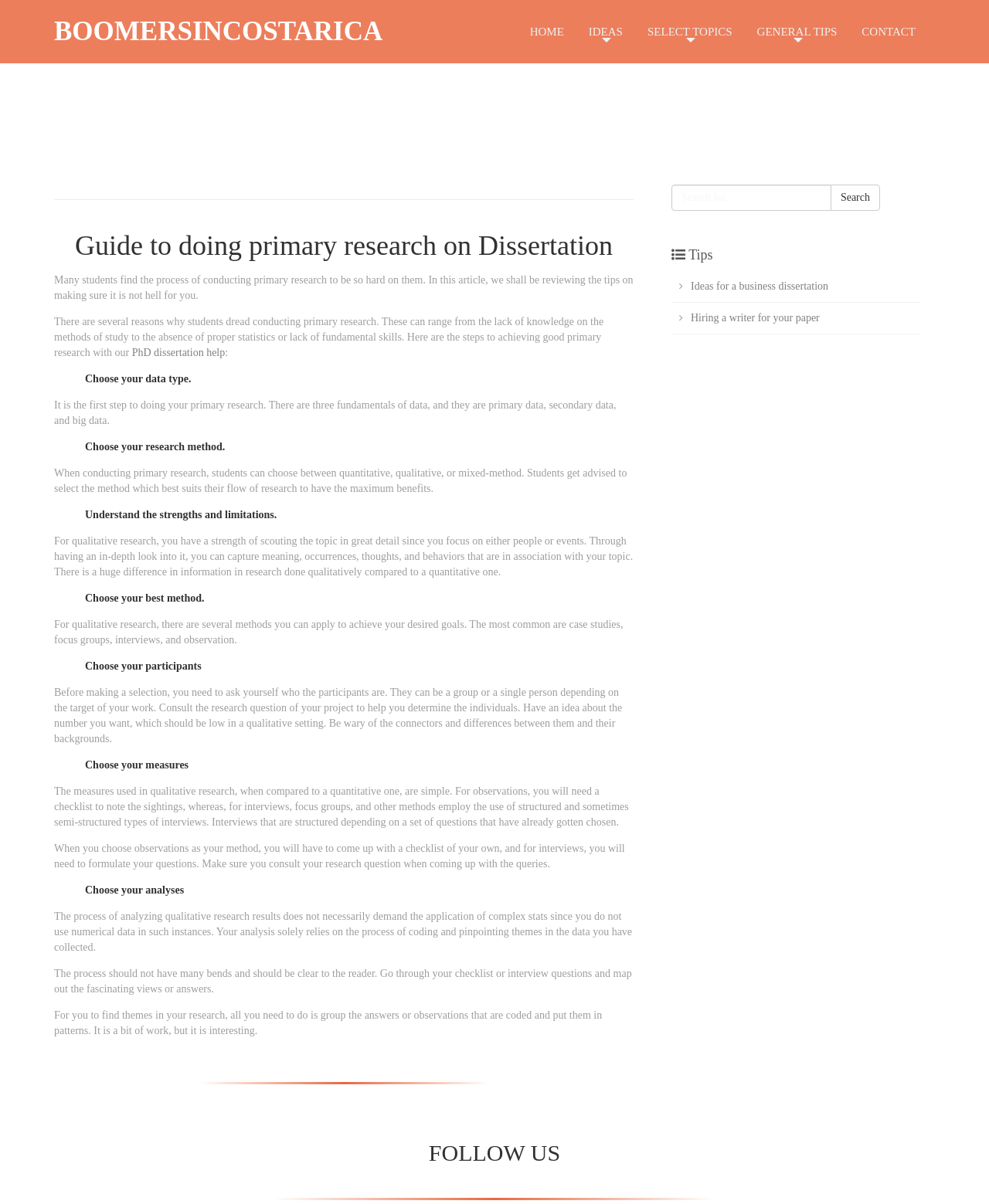What is the difference between qualitative and quantitative research?
Answer the question using a single word or phrase, according to the image.

Qualitative focuses on detail